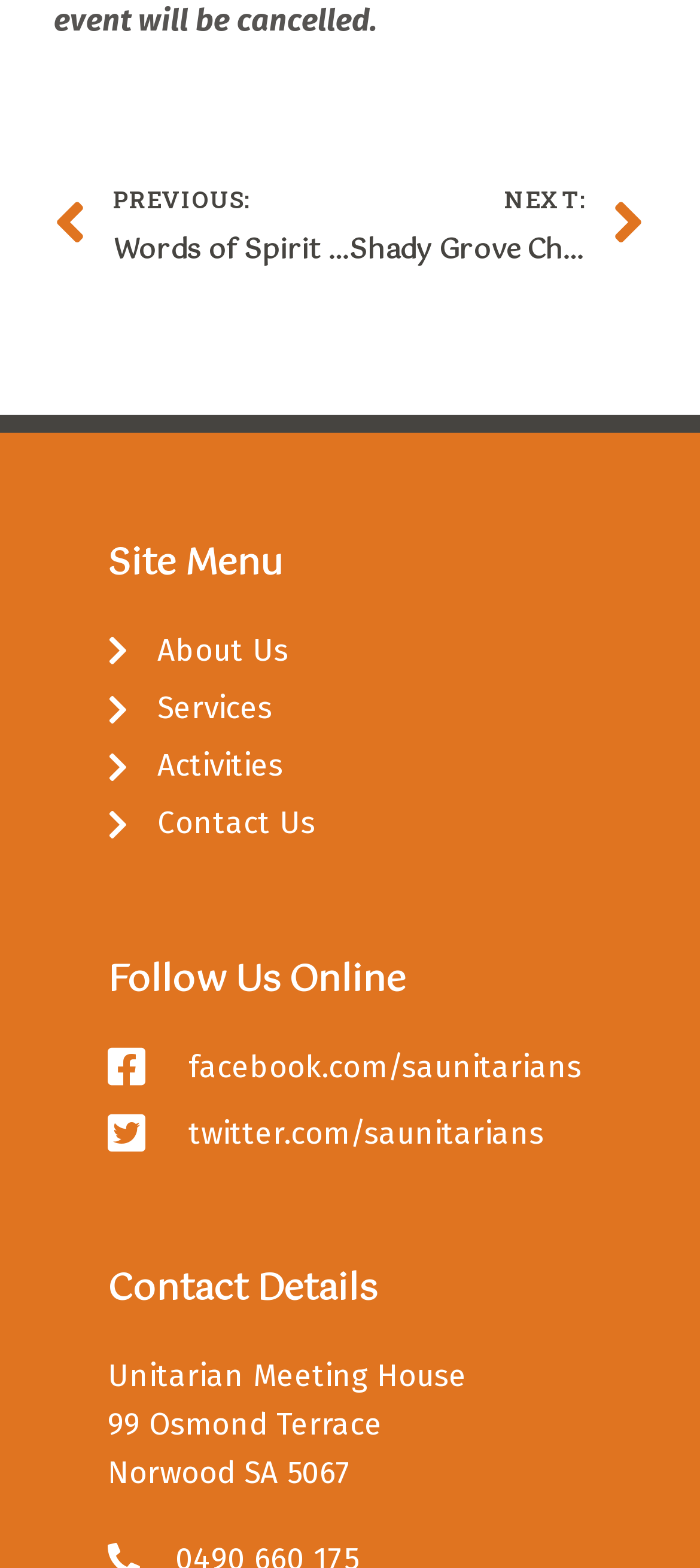Respond to the following query with just one word or a short phrase: 
What is the address of the meeting house?

99 Osmond Terrace, Norwood SA 5067